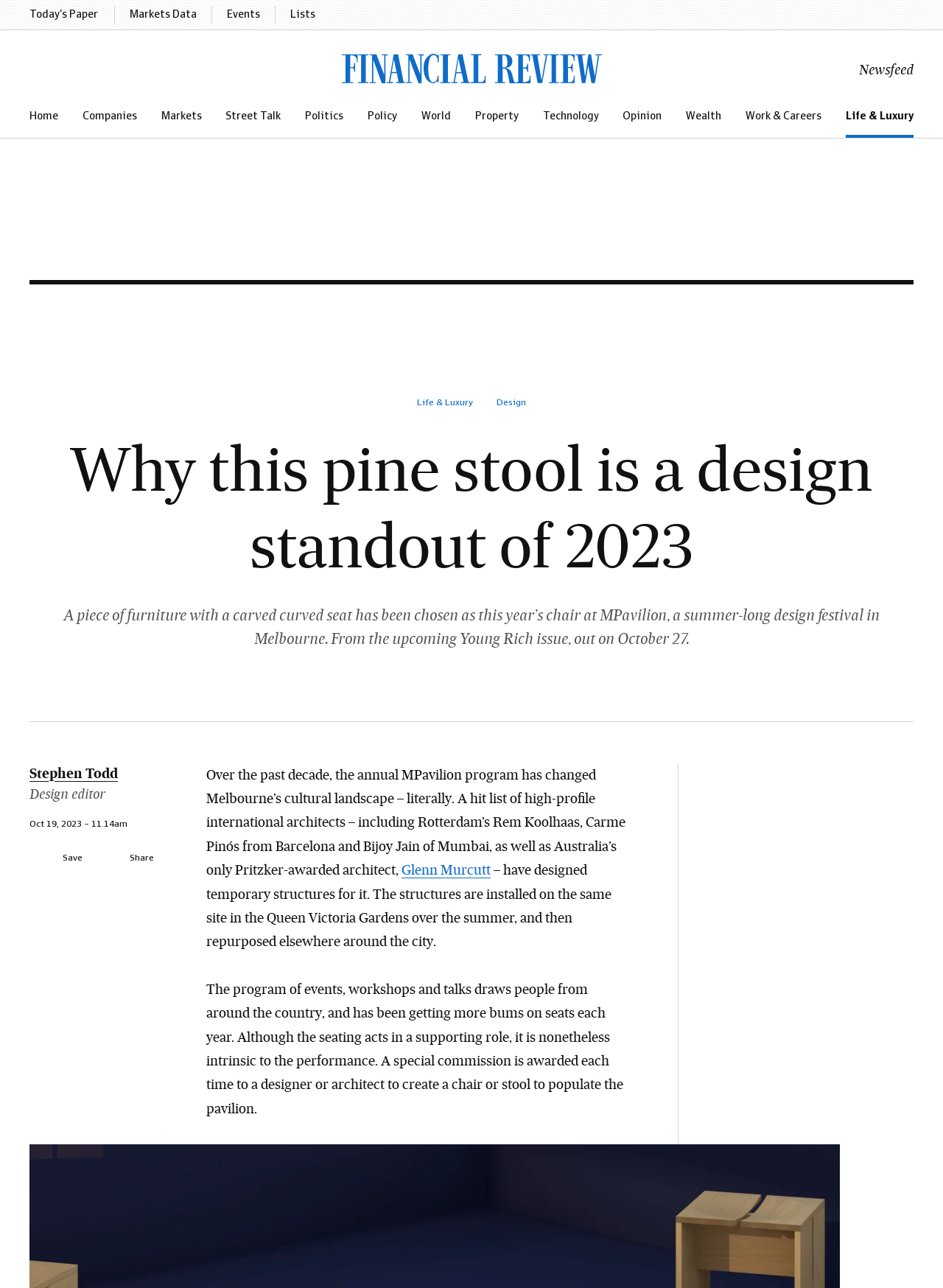How many links are there in the top navigation bar?
Use the information from the screenshot to give a comprehensive response to the question.

The top navigation bar contains links to 'Home', 'Companies', 'Markets', 'Street Talk', 'Politics', 'Policy', 'World', 'Property', and 'Technology', which totals 9 links.